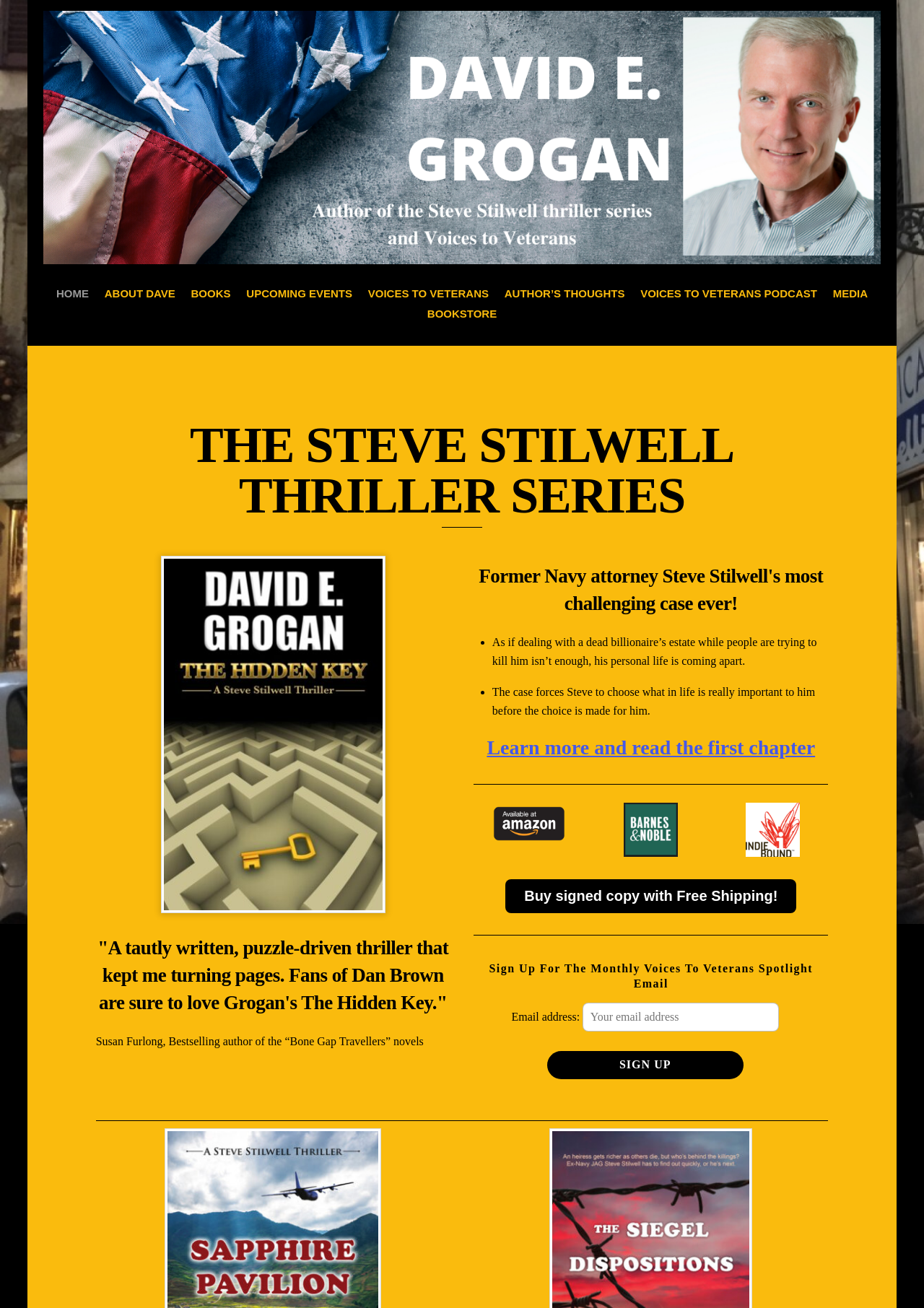Determine the bounding box coordinates for the element that should be clicked to follow this instruction: "Click on the 'HOME' link". The coordinates should be given as four float numbers between 0 and 1, in the format [left, top, right, bottom].

[0.054, 0.217, 0.103, 0.233]